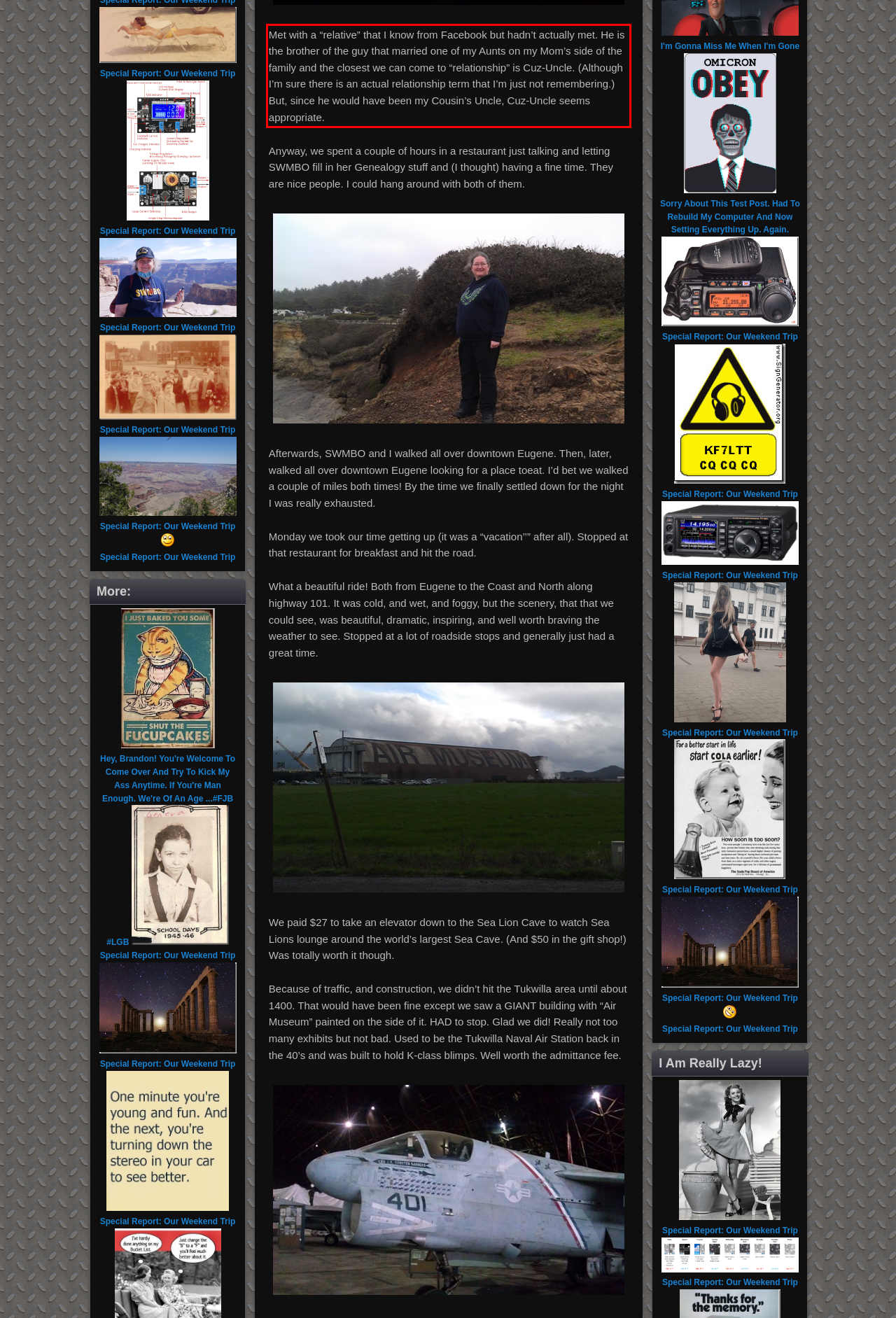View the screenshot of the webpage and identify the UI element surrounded by a red bounding box. Extract the text contained within this red bounding box.

Met with a “relative” that I know from Facebook but hadn’t actually met. He is the brother of the guy that married one of my Aunts on my Mom’s side of the family and the closest we can come to “relationship” is Cuz-Uncle. (Although I’m sure there is an actual relationship term that I’m just not remembering.) But, since he would have been my Cousin’s Uncle, Cuz-Uncle seems appropriate.